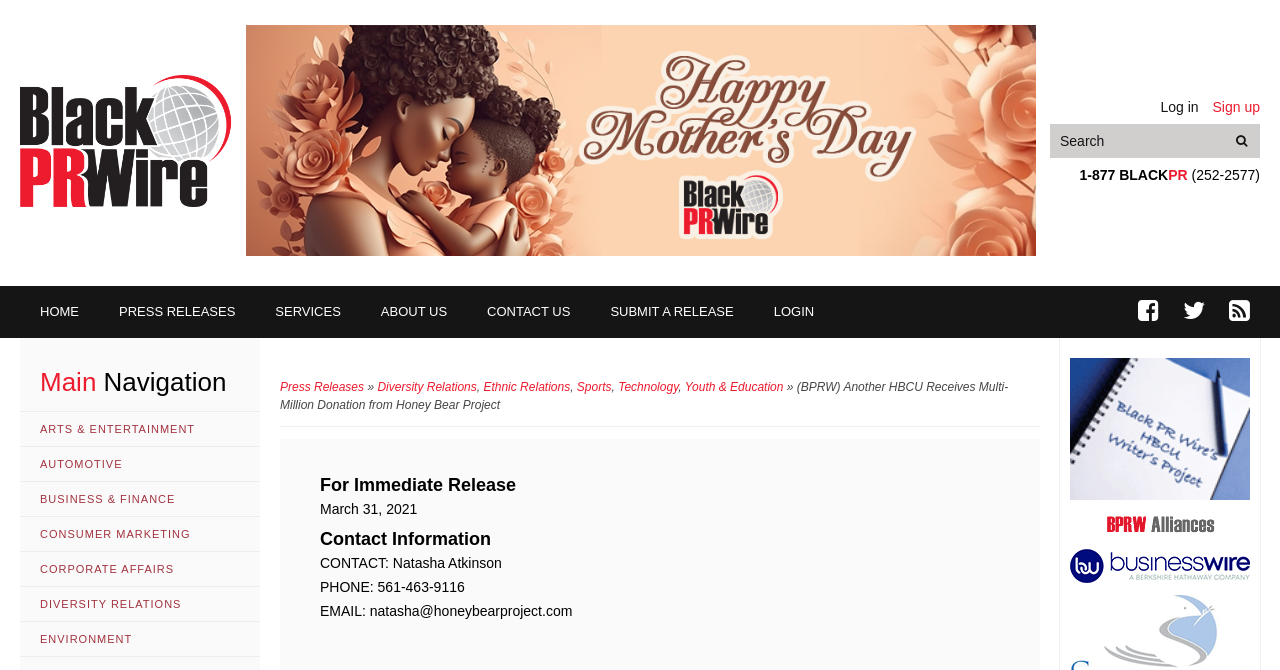Determine the bounding box coordinates of the area to click in order to meet this instruction: "Go to the homepage".

[0.016, 0.111, 0.181, 0.308]